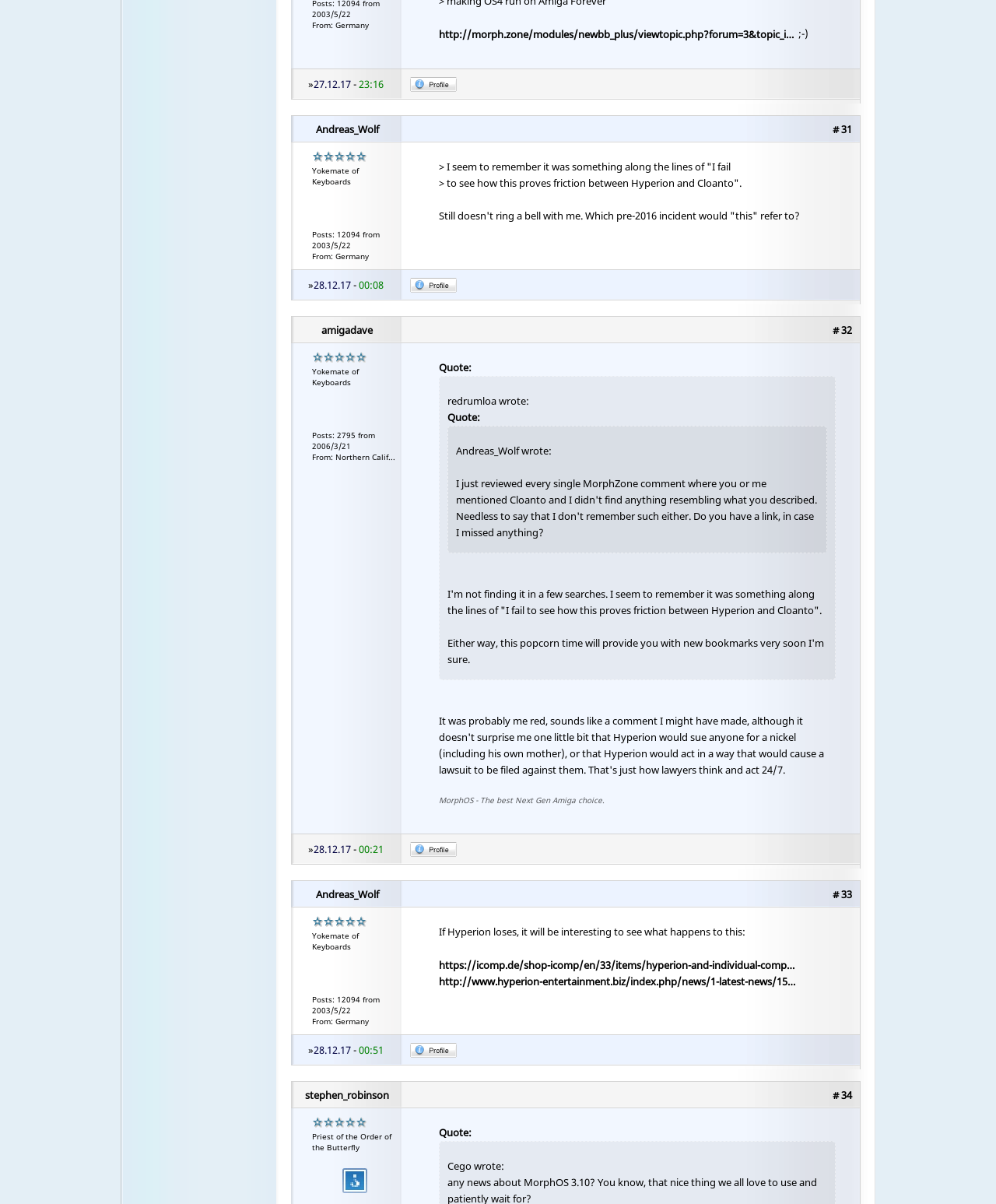Please specify the bounding box coordinates in the format (top-left x, top-left y, bottom-right x, bottom-right y), with all values as floating point numbers between 0 and 1. Identify the bounding box of the UI element described by: # 33

[0.836, 0.737, 0.855, 0.749]